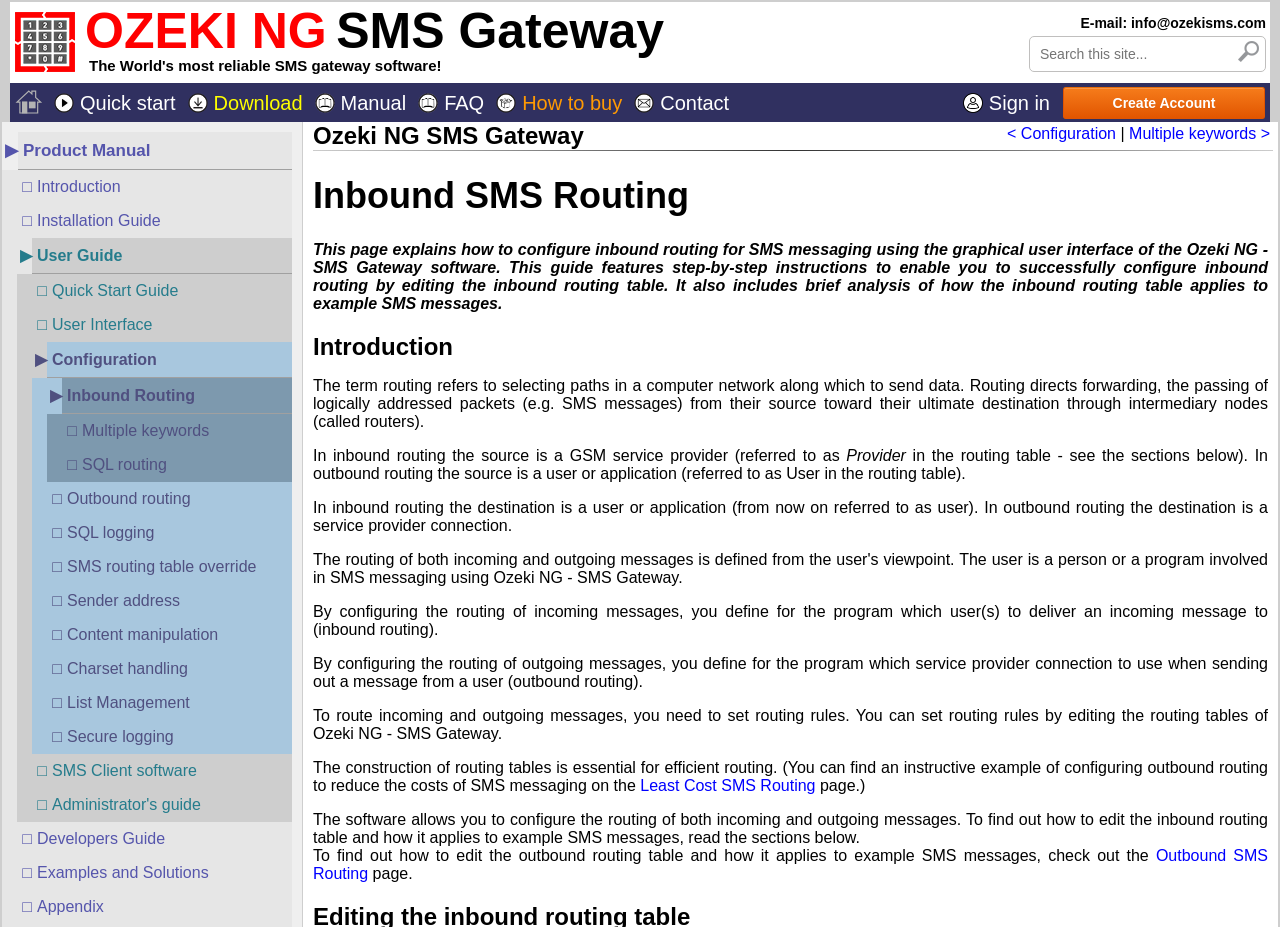Predict the bounding box coordinates of the UI element that matches this description: "E-mail: info@ozekisms.com". The coordinates should be in the format [left, top, right, bottom] with each value between 0 and 1.

[0.844, 0.016, 0.989, 0.033]